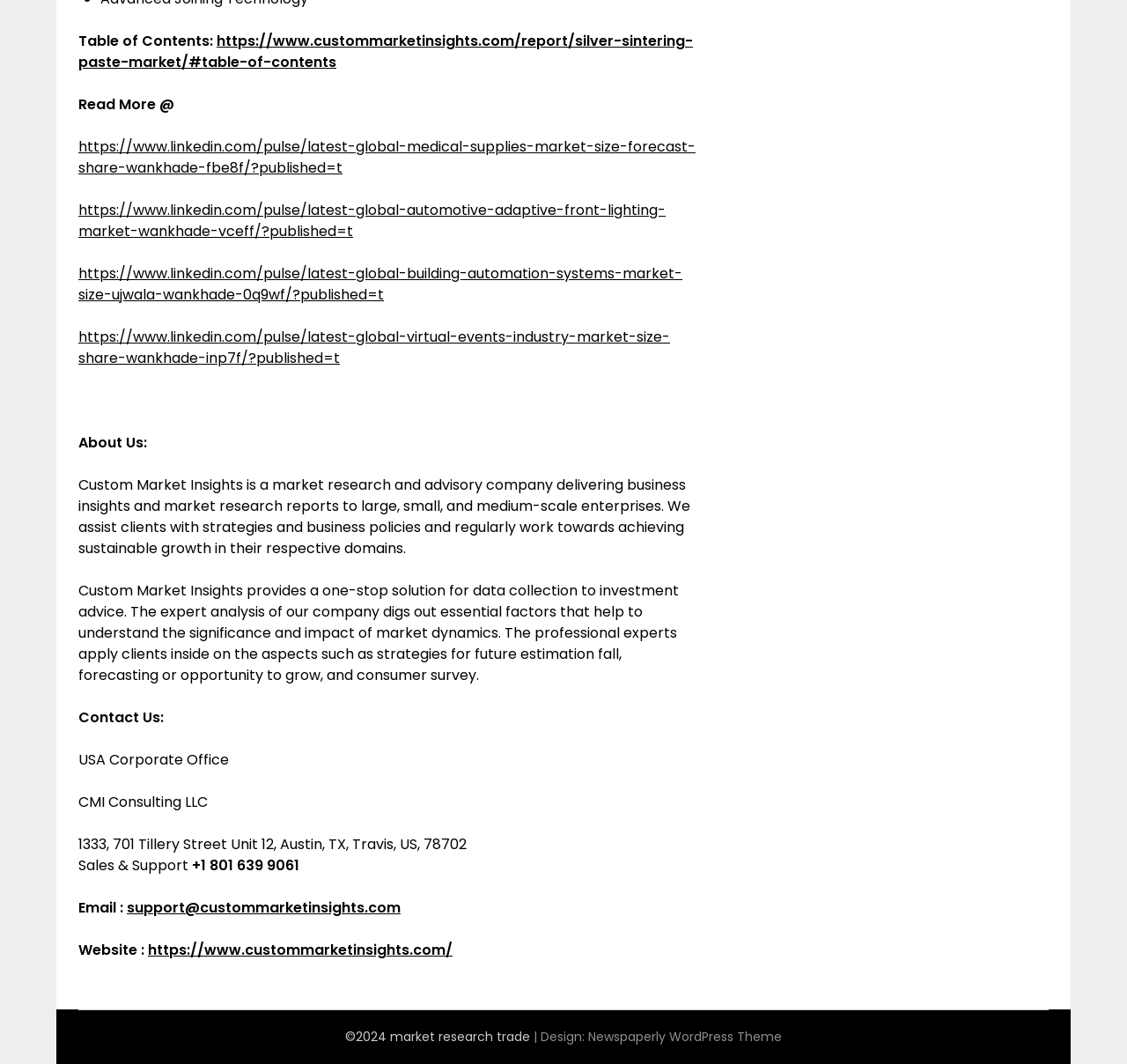Using the element description: "Newspaperly WordPress Theme", determine the bounding box coordinates. The coordinates should be in the format [left, top, right, bottom], with values between 0 and 1.

[0.522, 0.966, 0.694, 0.983]